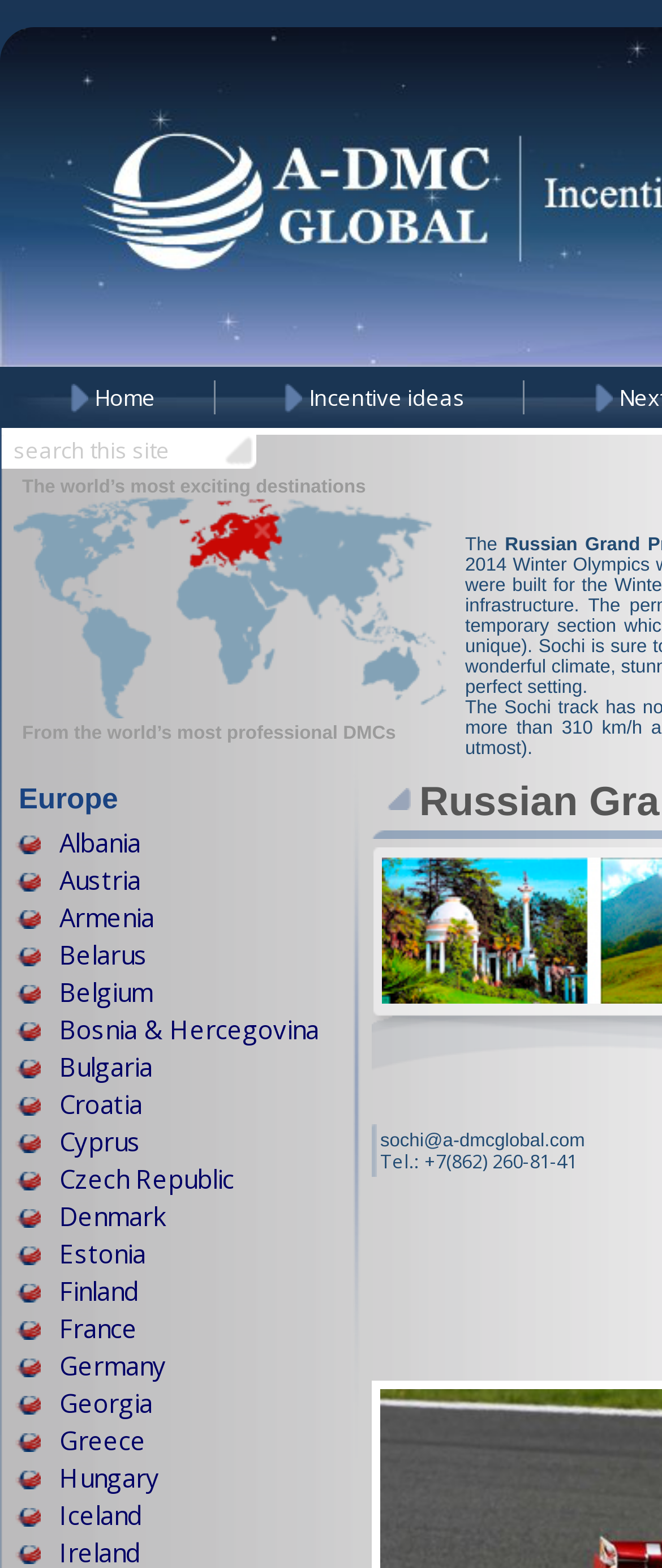Determine the bounding box for the UI element as described: "Incentive ideas". The coordinates should be represented as four float numbers between 0 and 1, formatted as [left, top, right, bottom].

[0.351, 0.234, 0.79, 0.272]